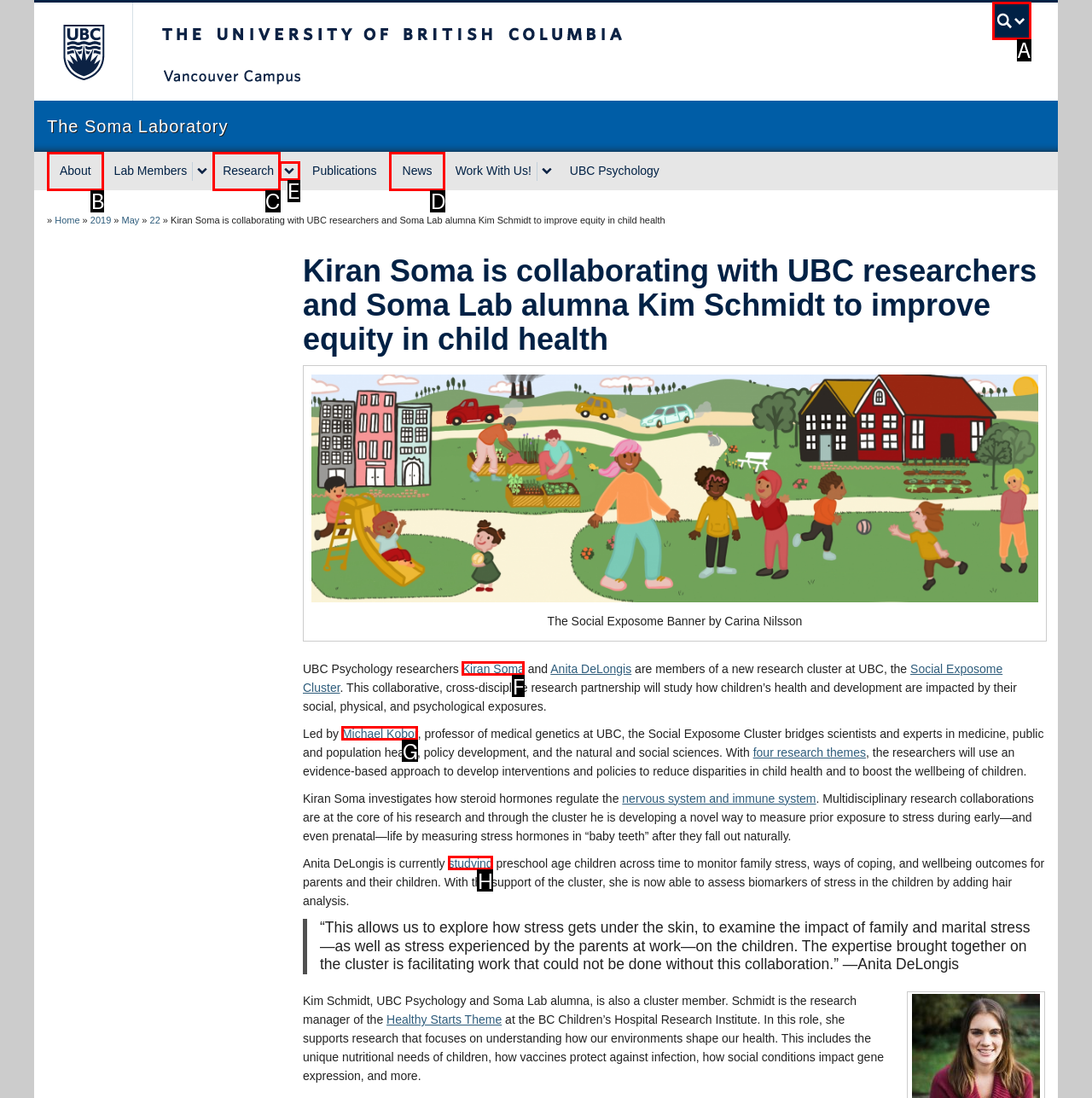Which lettered option should be clicked to achieve the task: Search on the website? Choose from the given choices.

A